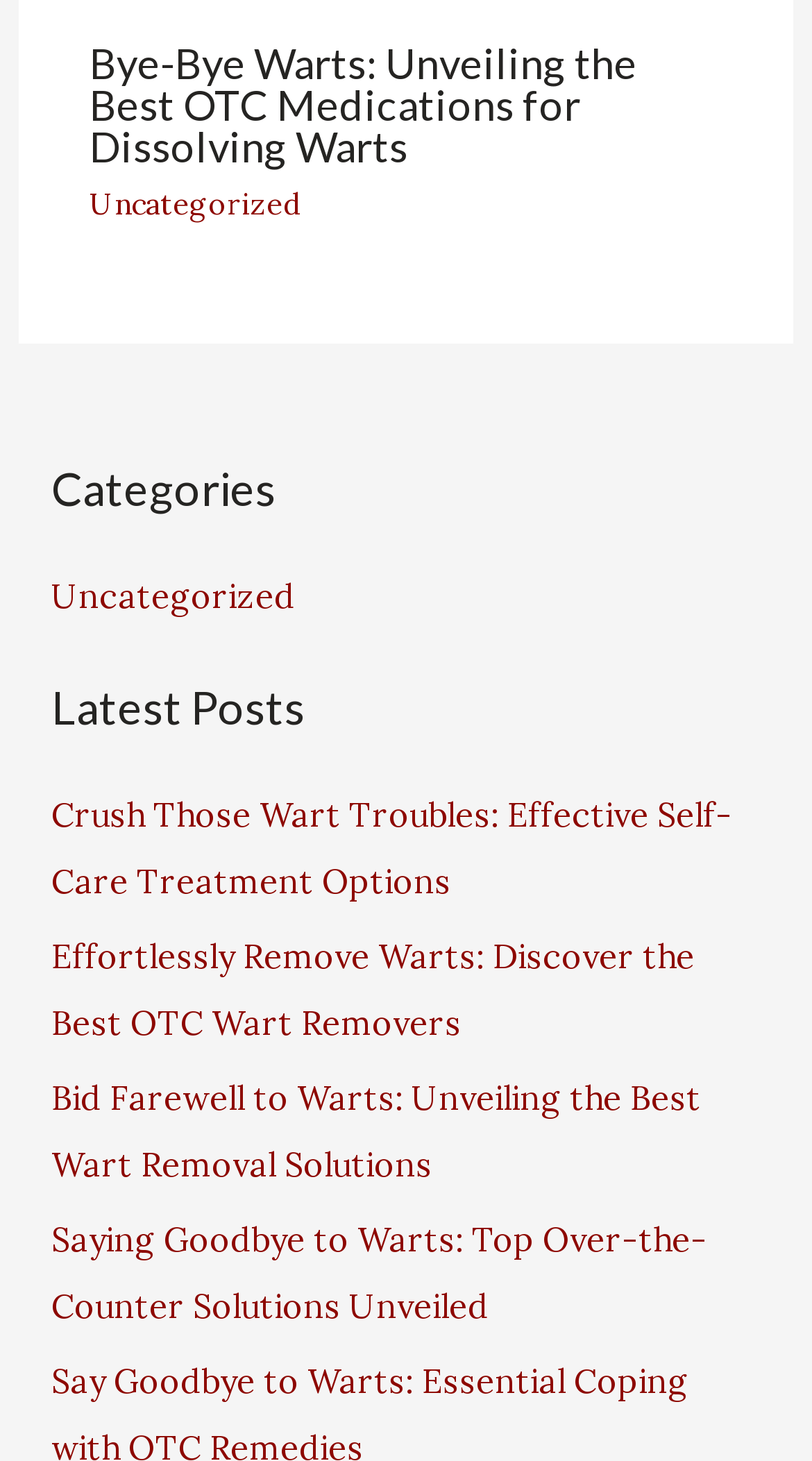Please find the bounding box for the following UI element description. Provide the coordinates in (top-left x, top-left y, bottom-right x, bottom-right y) format, with values between 0 and 1: Uncategorized

[0.063, 0.394, 0.363, 0.422]